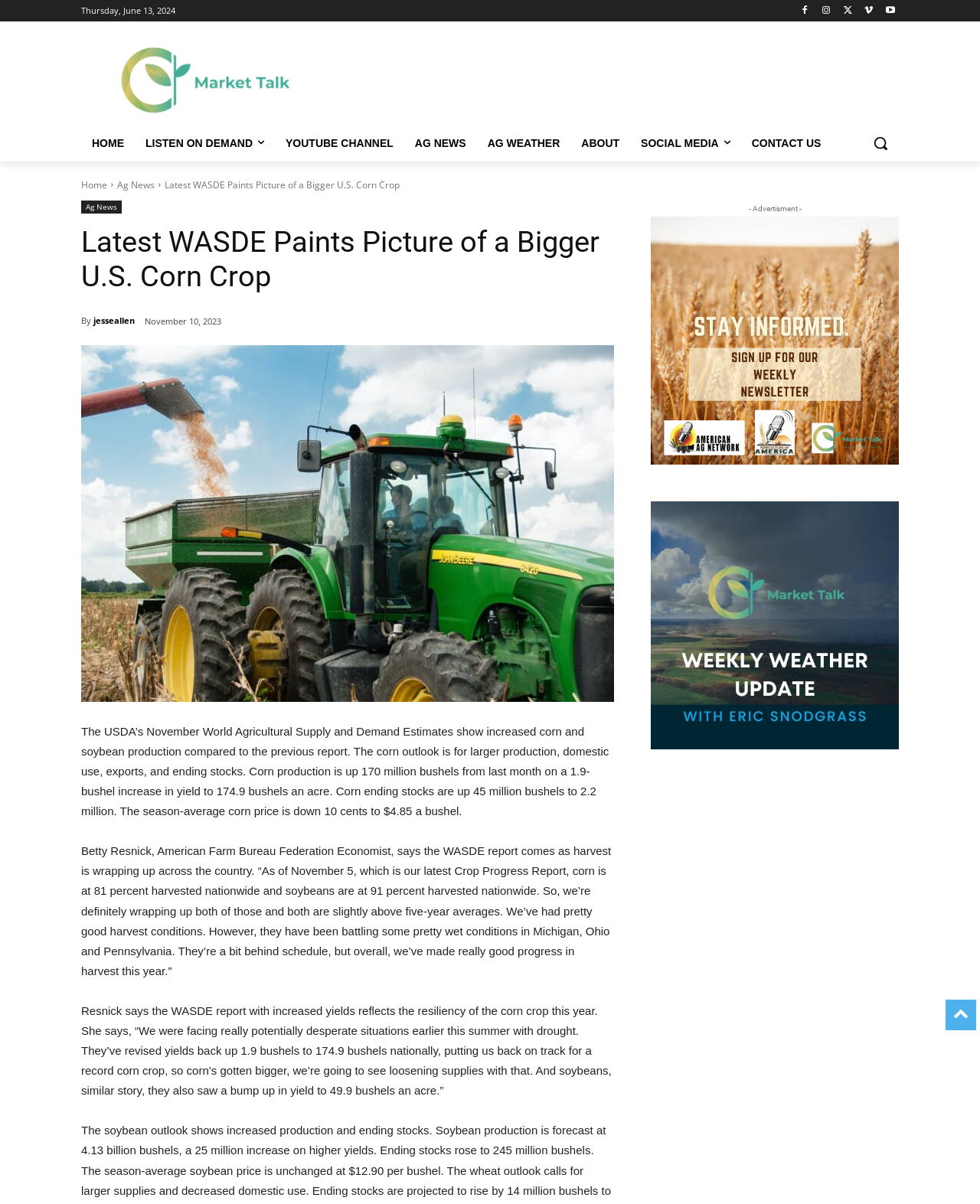What is the current corn production?
Use the screenshot to answer the question with a single word or phrase.

170 million bushels